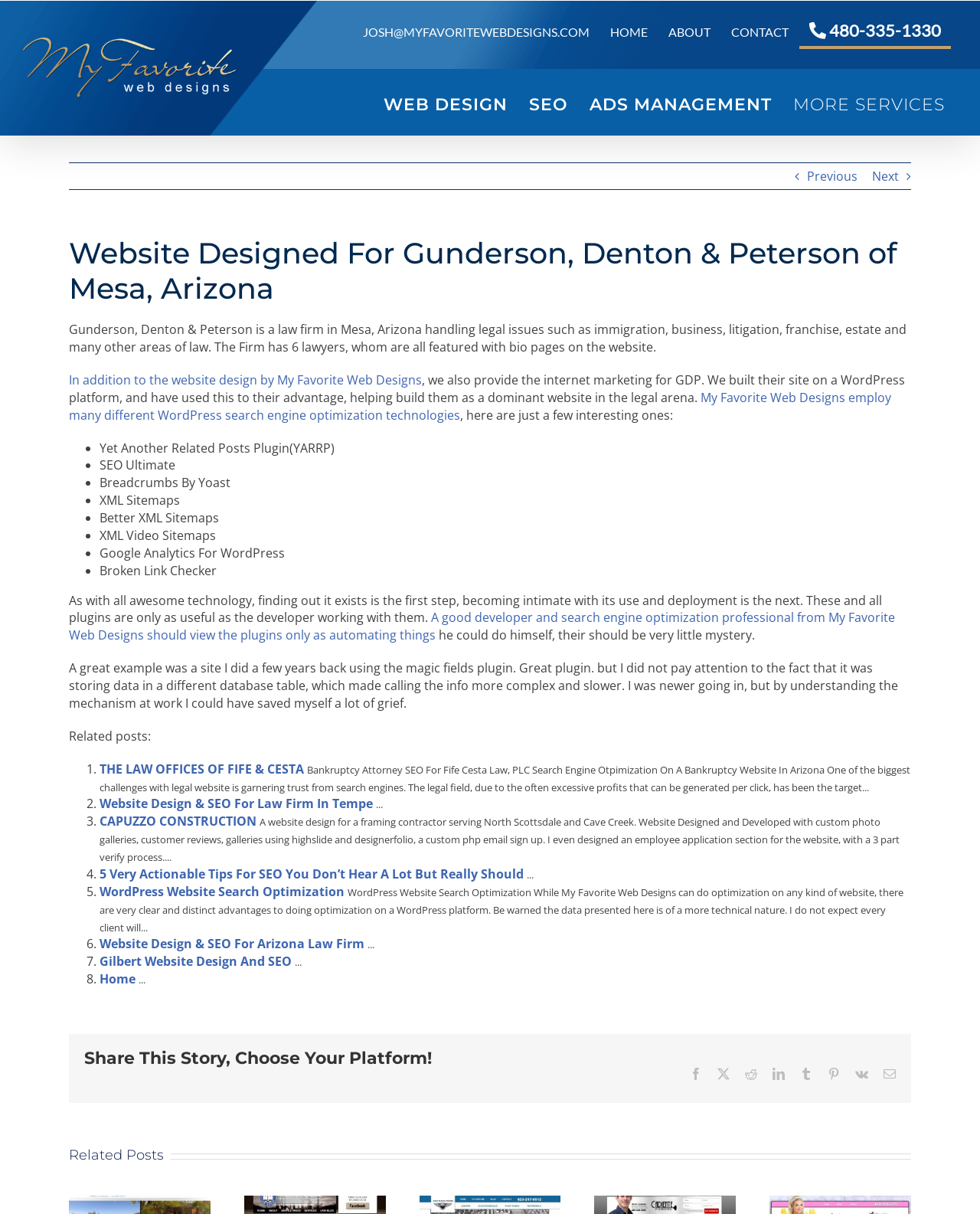Can you find the bounding box coordinates for the UI element given this description: "Gilbert Website Design And SEO"? Provide the coordinates as four float numbers between 0 and 1: [left, top, right, bottom].

[0.102, 0.785, 0.298, 0.799]